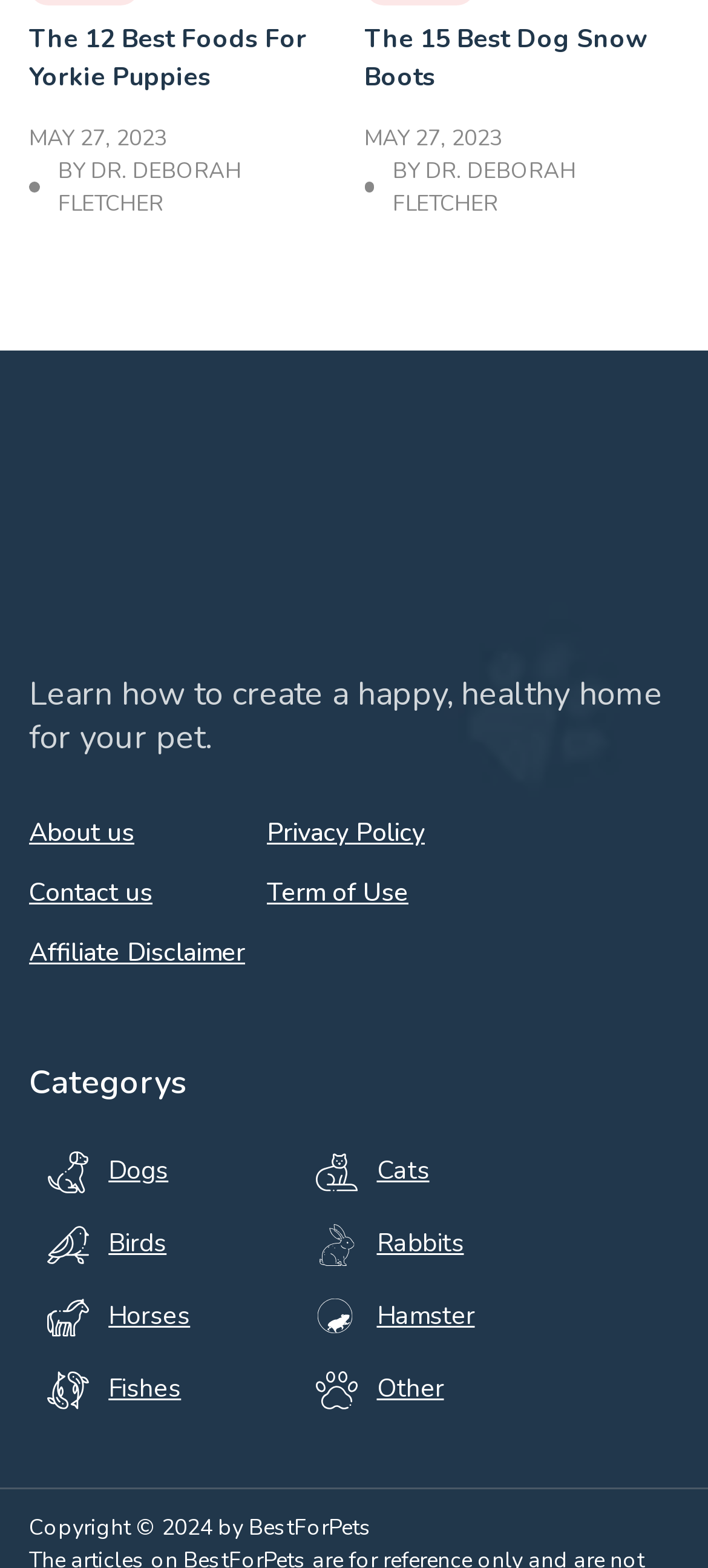Identify the bounding box coordinates of the element to click to follow this instruction: 'click the link to learn about the best foods for Yorkie puppies'. Ensure the coordinates are four float values between 0 and 1, provided as [left, top, right, bottom].

[0.041, 0.014, 0.433, 0.06]